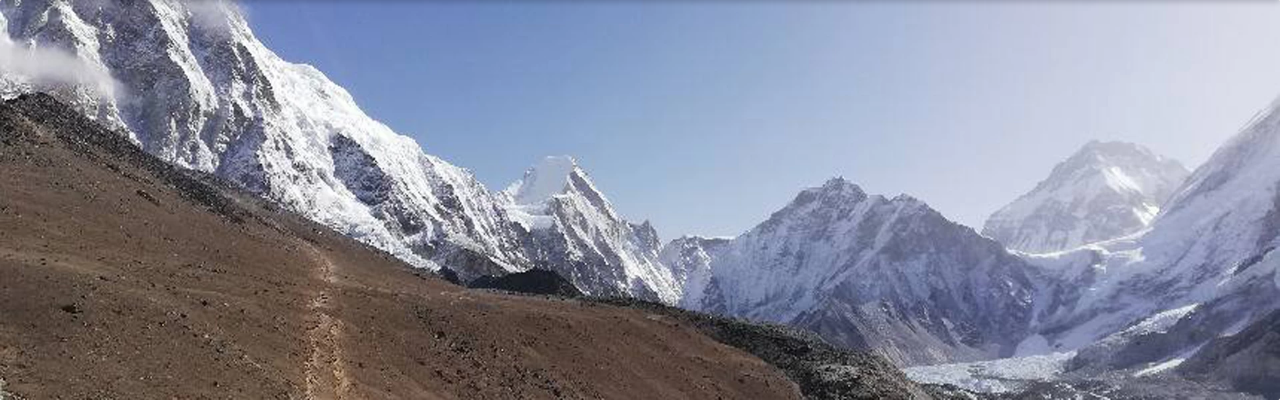Why is choosing the right season vital for this trek? Observe the screenshot and provide a one-word or short phrase answer.

To experience full splendor